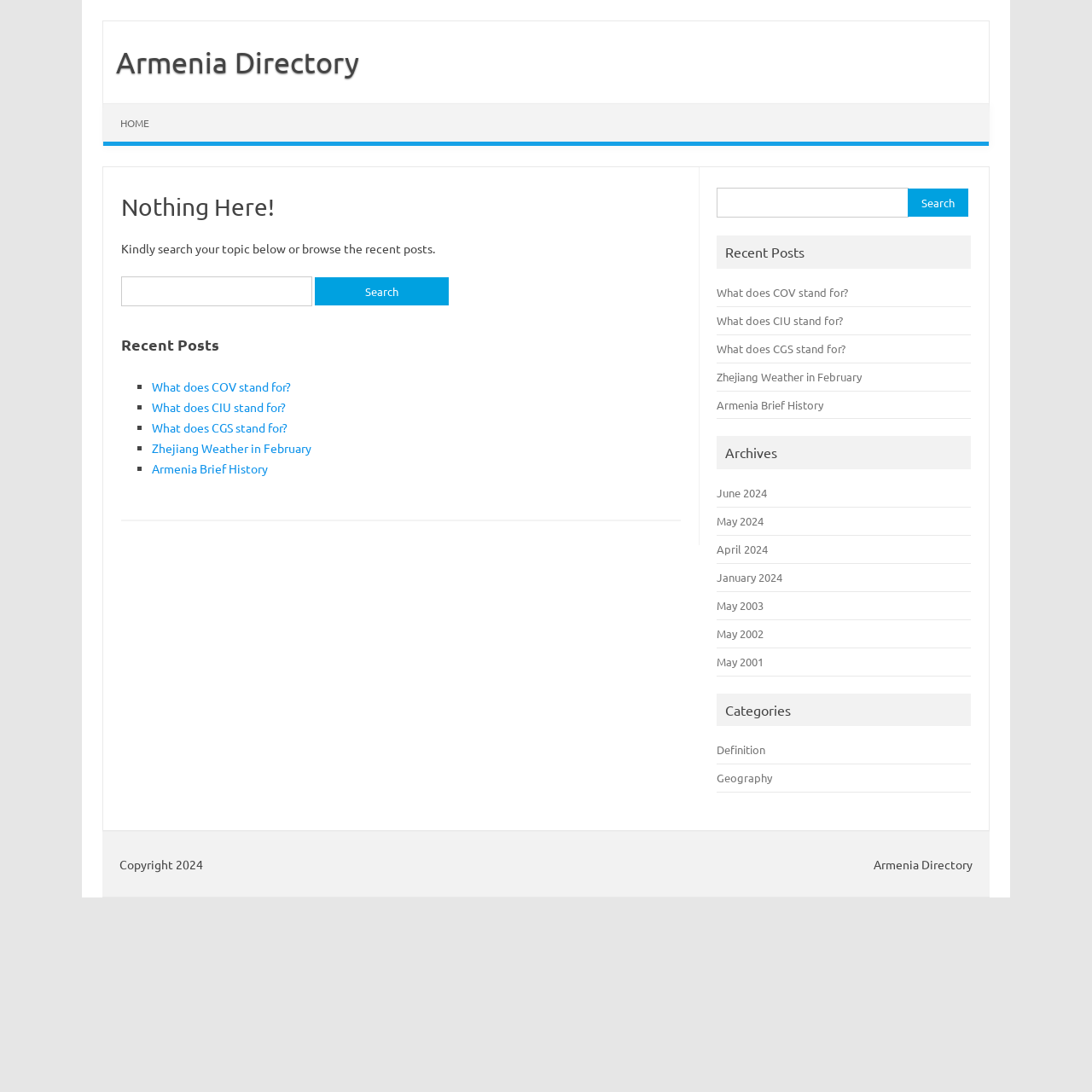How can you navigate through the archives?
Based on the image content, provide your answer in one word or a short phrase.

By month